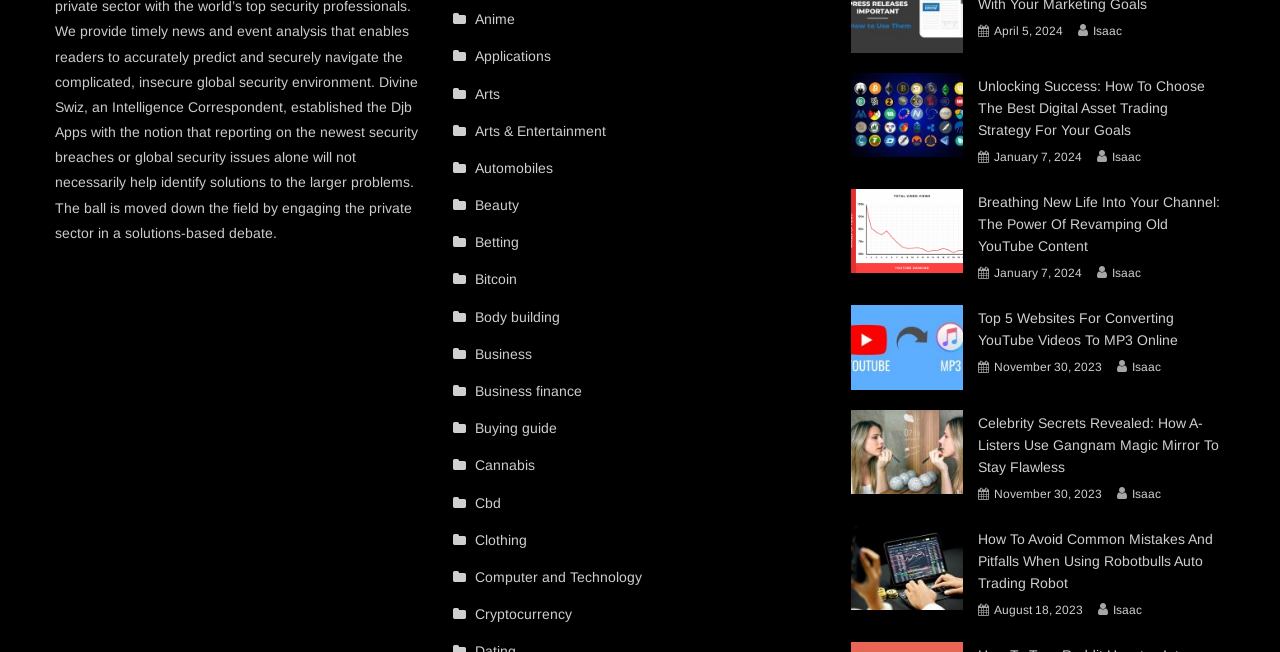Identify the coordinates of the bounding box for the element that must be clicked to accomplish the instruction: "Read article about Unlocking Success: How To Choose The Best Digital Asset Trading Strategy For Your Goals".

[0.764, 0.115, 0.957, 0.216]